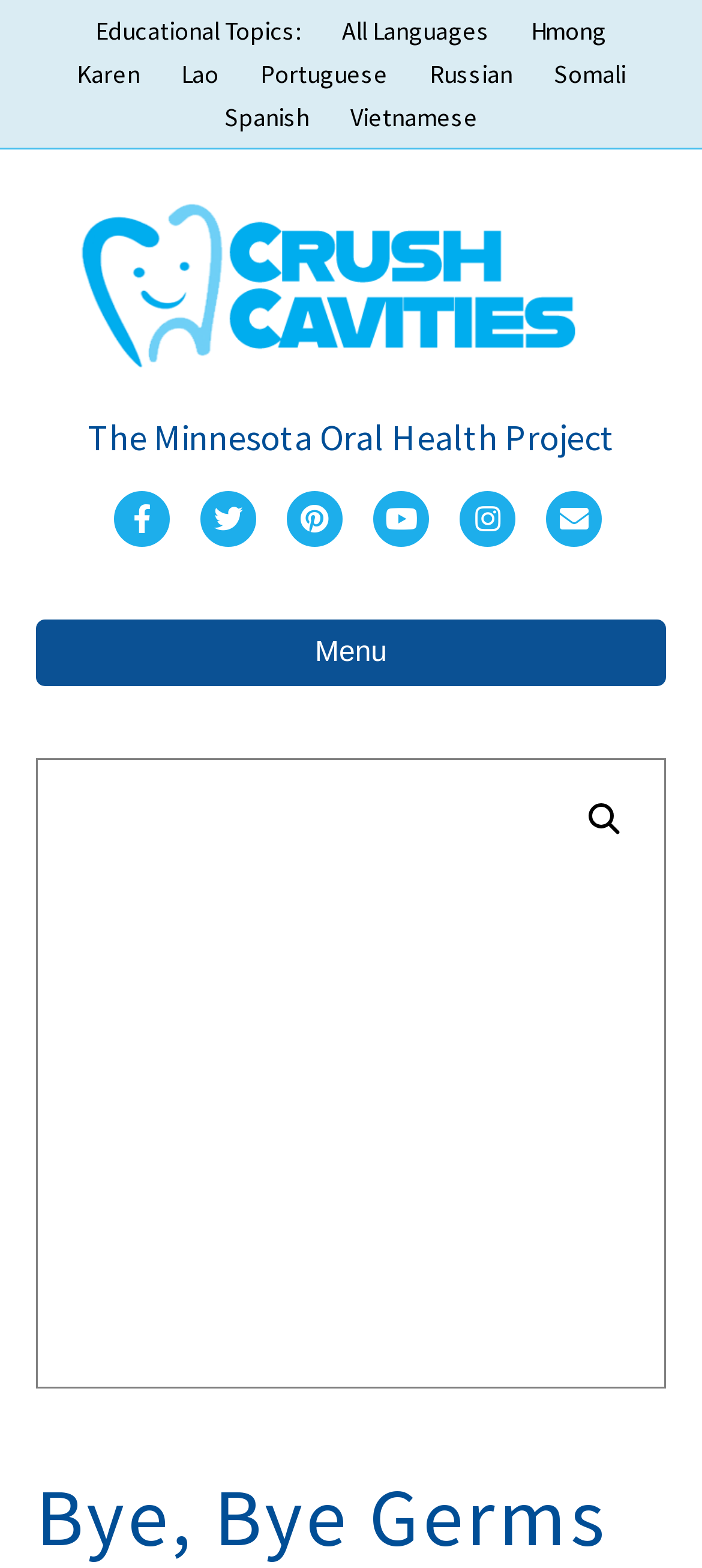Offer a comprehensive description of the webpage’s content and structure.

This webpage is about the Kindle Edition of "Bye, Bye Germs" by Anna Pence. At the top, there is a navigation menu, known as the "Top Bar Menu", which spans almost the entire width of the page. Below this menu, there are several links to different languages, including "All Languages", "Hmong", "Karen", "Lao", "Portuguese", "Russian", "Somali", "Spanish", and "Vietnamese". These links are arranged horizontally, with "All Languages" on the left and "Vietnamese" on the right.

Further down, there is a prominent link to "Crush Cavities" accompanied by an image with the same name. The link and image are centered on the page and take up a significant amount of vertical space.

Below this, there is a heading that reads "The Minnesota Oral Health Project". Underneath this heading, there are several social media links, including "Facebook", "Twitter", "Pinterest", "Youtube", "Instagram", and "Email". These links are arranged horizontally, with "Facebook" on the left and "Email" on the right.

On the right side of the page, there is a navigation menu, known as the "Header Menu", which spans almost the entire height of the page. Within this menu, there is a button labeled "Menu" and a link with a magnifying glass icon.

Finally, at the bottom of the page, there is a large link to "Book Cover for Bye Bye Germs" accompanied by an image of the book cover. This link and image take up almost the entire width of the page.